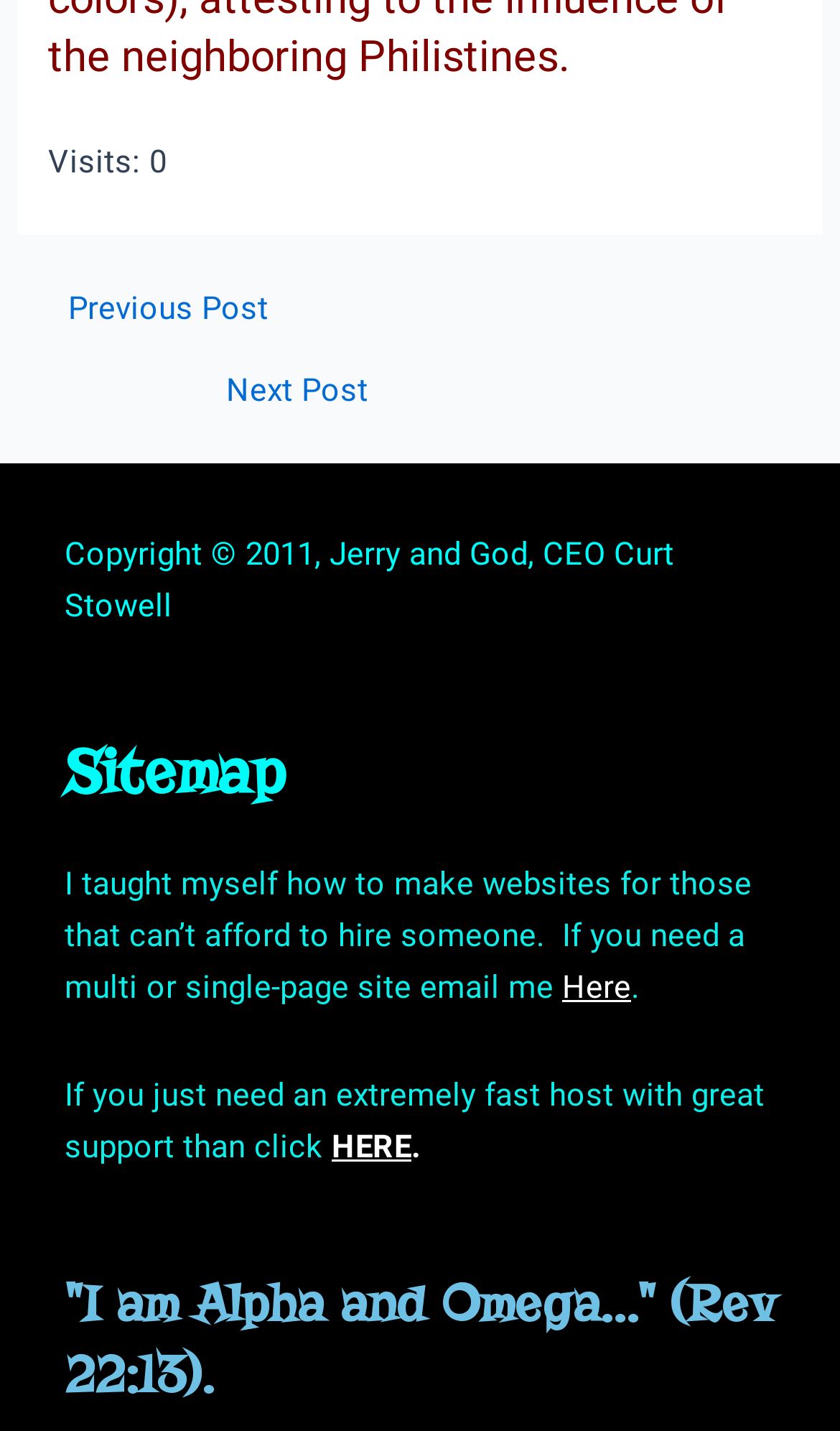Given the element description Sitemap, identify the bounding box coordinates for the UI element on the webpage screenshot. The format should be (top-left x, top-left y, bottom-right x, bottom-right y), with values between 0 and 1.

[0.077, 0.514, 0.338, 0.566]